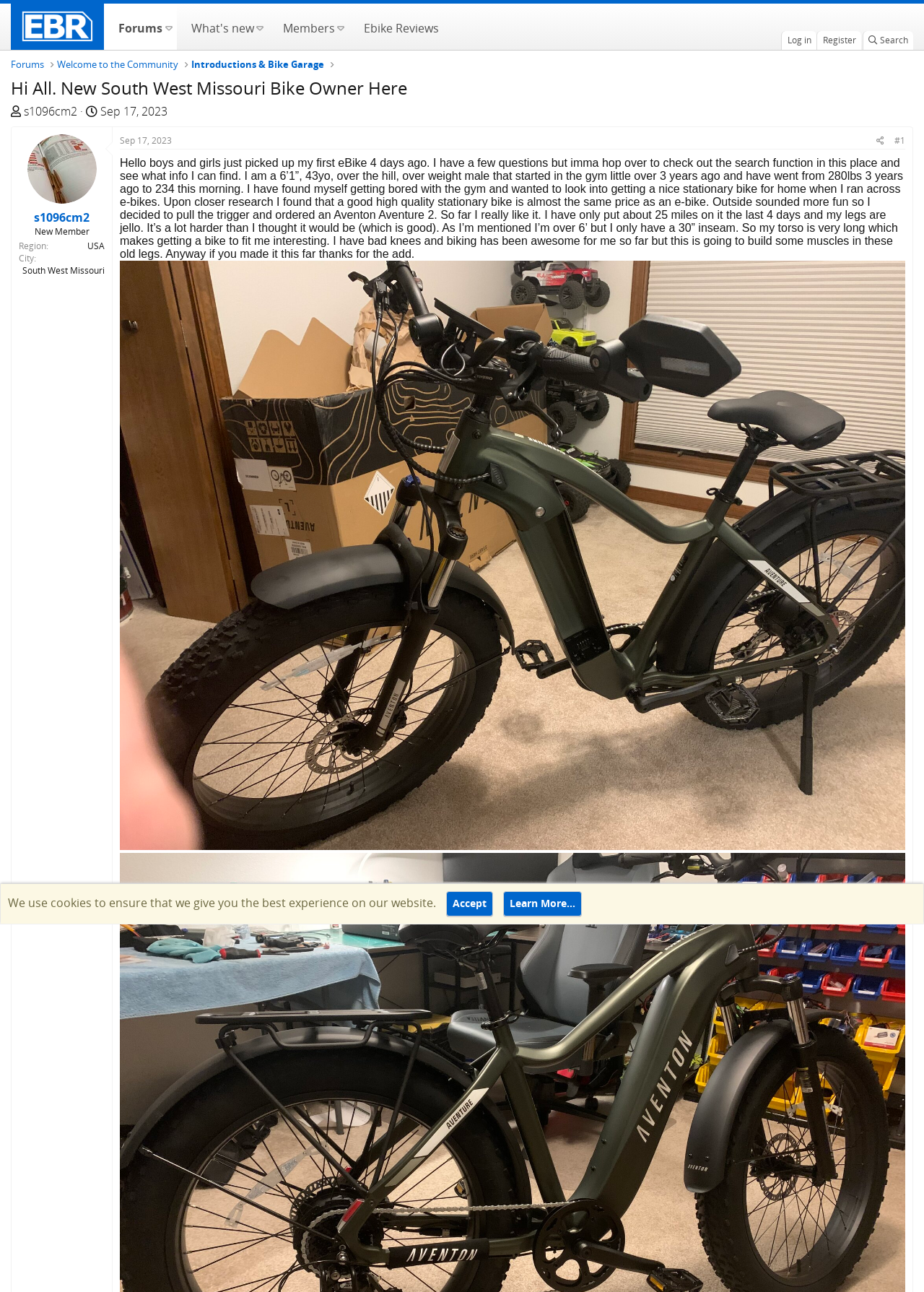Please pinpoint the bounding box coordinates for the region I should click to adhere to this instruction: "Click on the 'Search' link".

[0.933, 0.024, 0.988, 0.039]